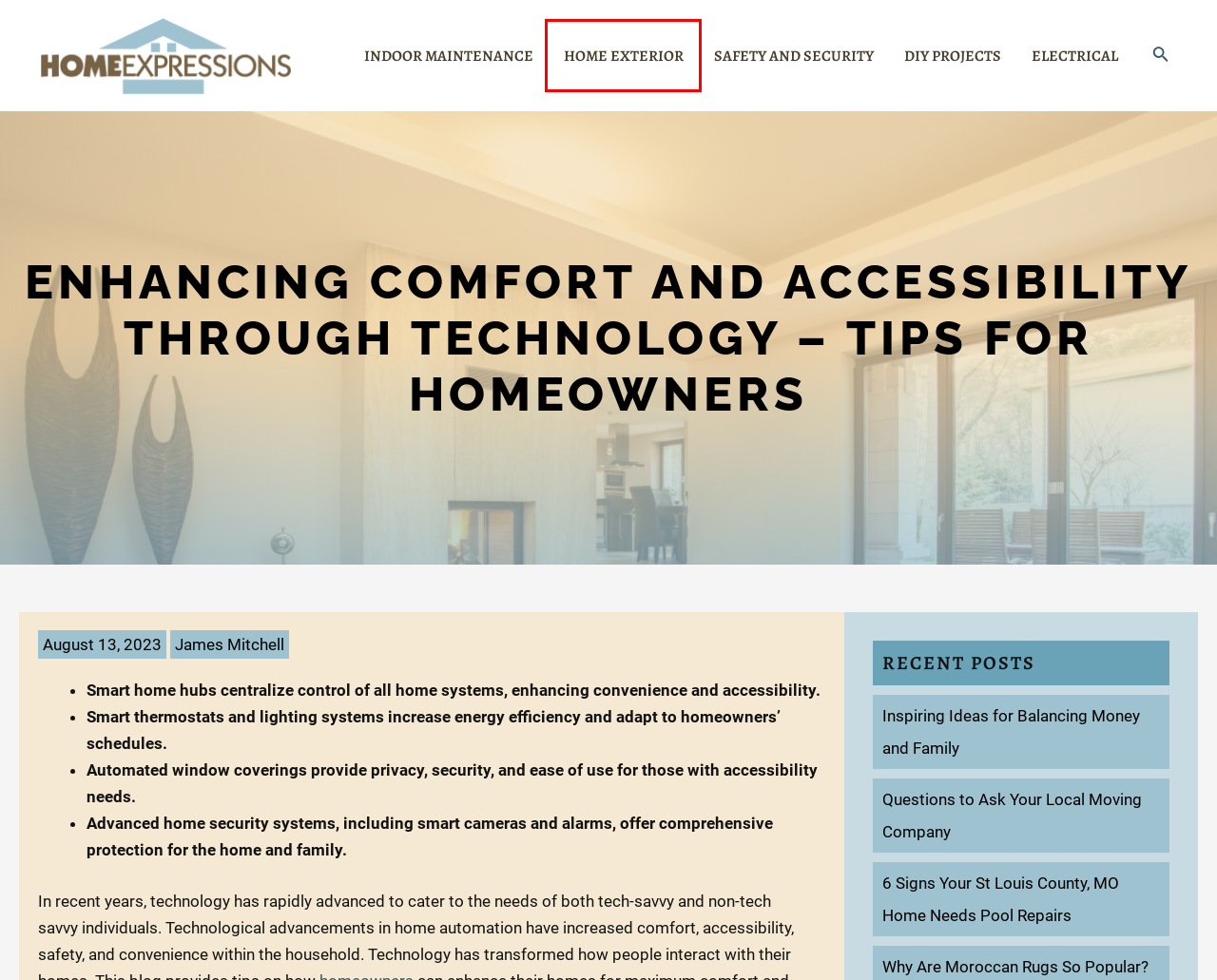You are provided with a screenshot of a webpage that includes a red rectangle bounding box. Please choose the most appropriate webpage description that matches the new webpage after clicking the element within the red bounding box. Here are the candidates:
A. Why Are Moroccan Rugs So Popular? - Home Expressions
B. Home Exterior Archives - Home Expressions
C. 6 Signs Your St Louis County, MO Home Needs Pool Repairs - Home Expressions
D. Safety and Security Archives - Home Expressions
E. Electrical Archives - Home Expressions
F. Home Expressions - Home Maintenance and Repair Tips
G. DIY Projects Archives - Home Expressions
H. Inspiring Ideas for Balancing Money and Family - Home Expressions

B